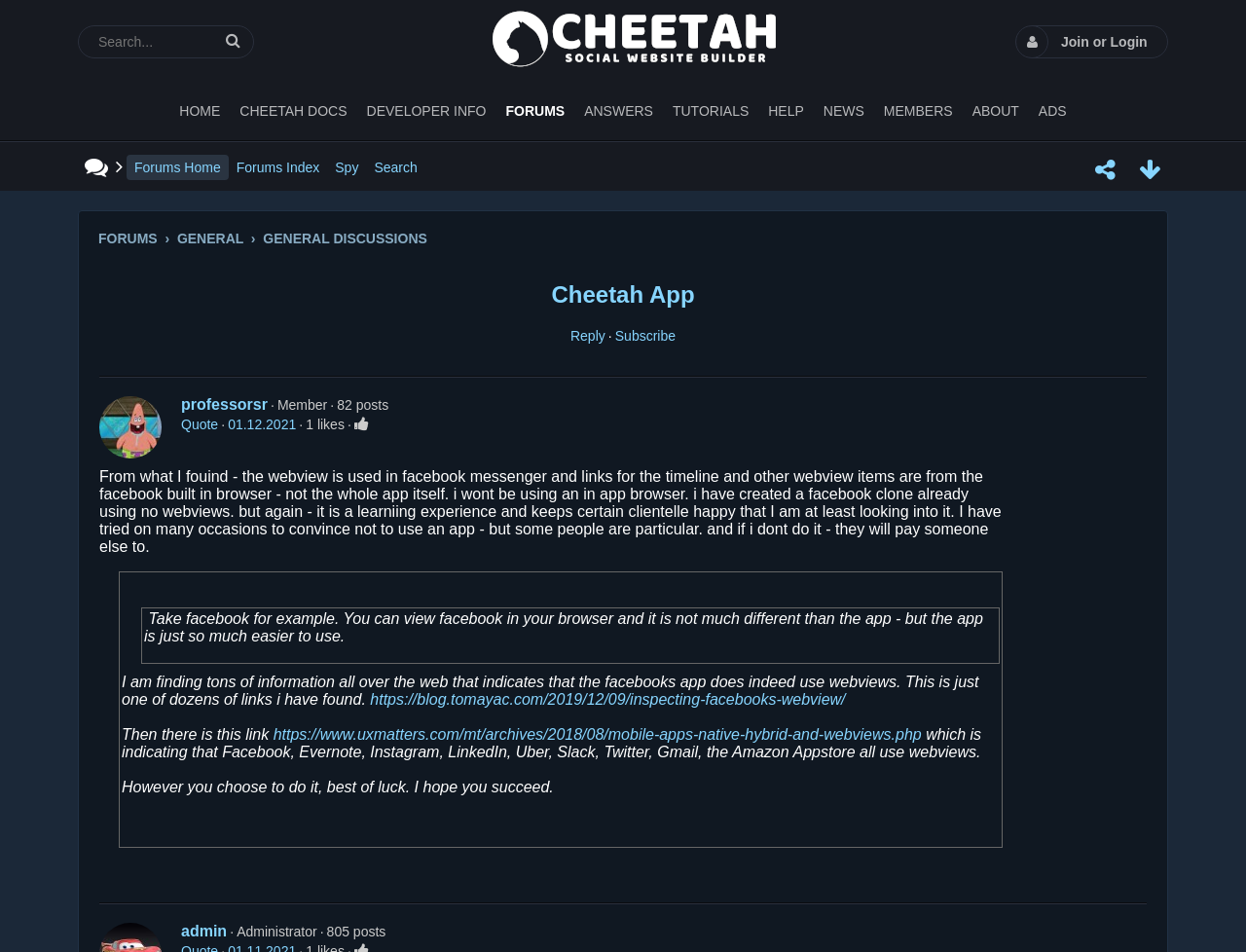Provide a one-word or short-phrase answer to the question:
What is the name of the forum?

CheetahWSB